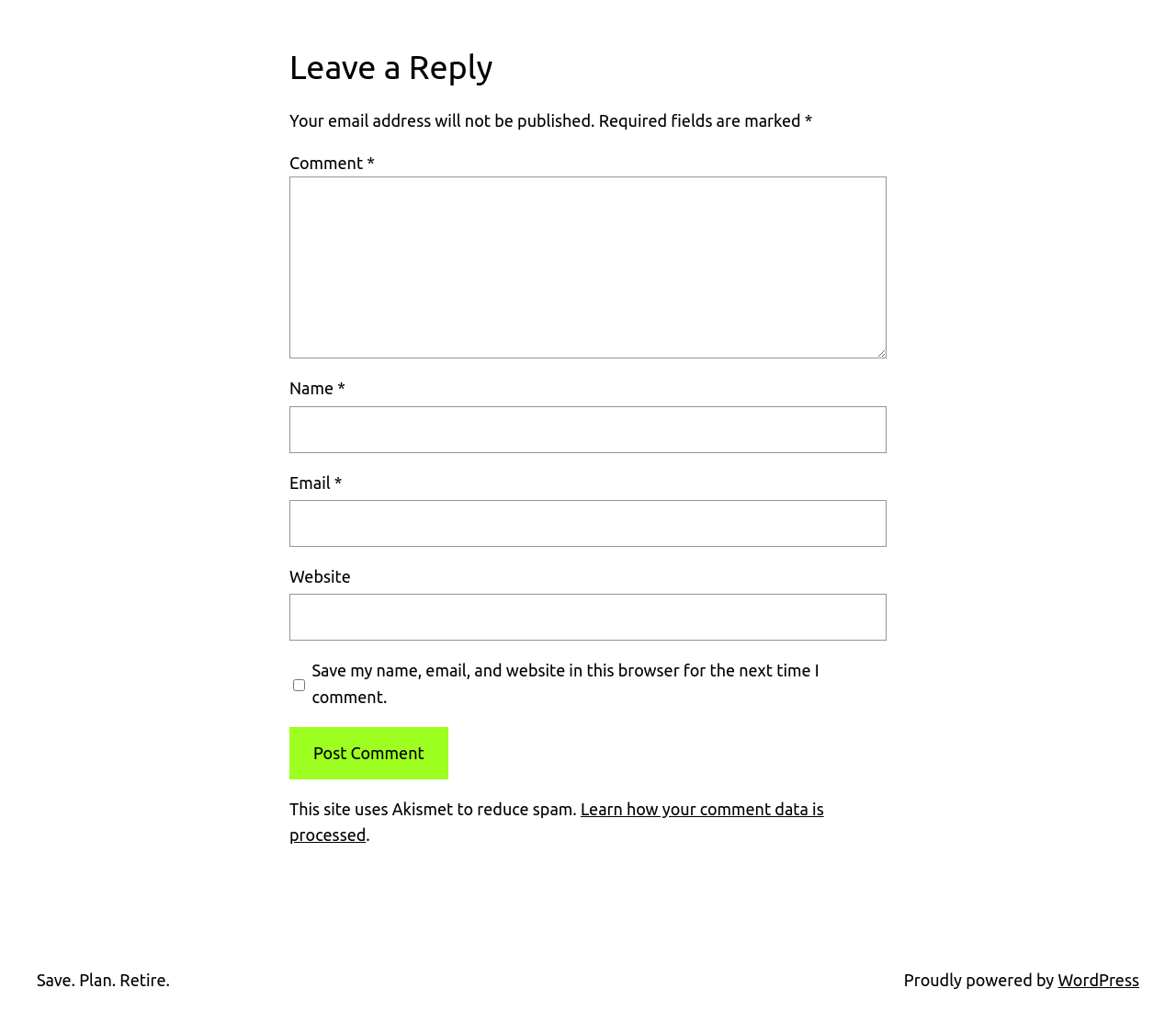Please specify the bounding box coordinates of the clickable region to carry out the following instruction: "Provide your email address". The coordinates should be four float numbers between 0 and 1, in the format [left, top, right, bottom].

[0.246, 0.483, 0.754, 0.529]